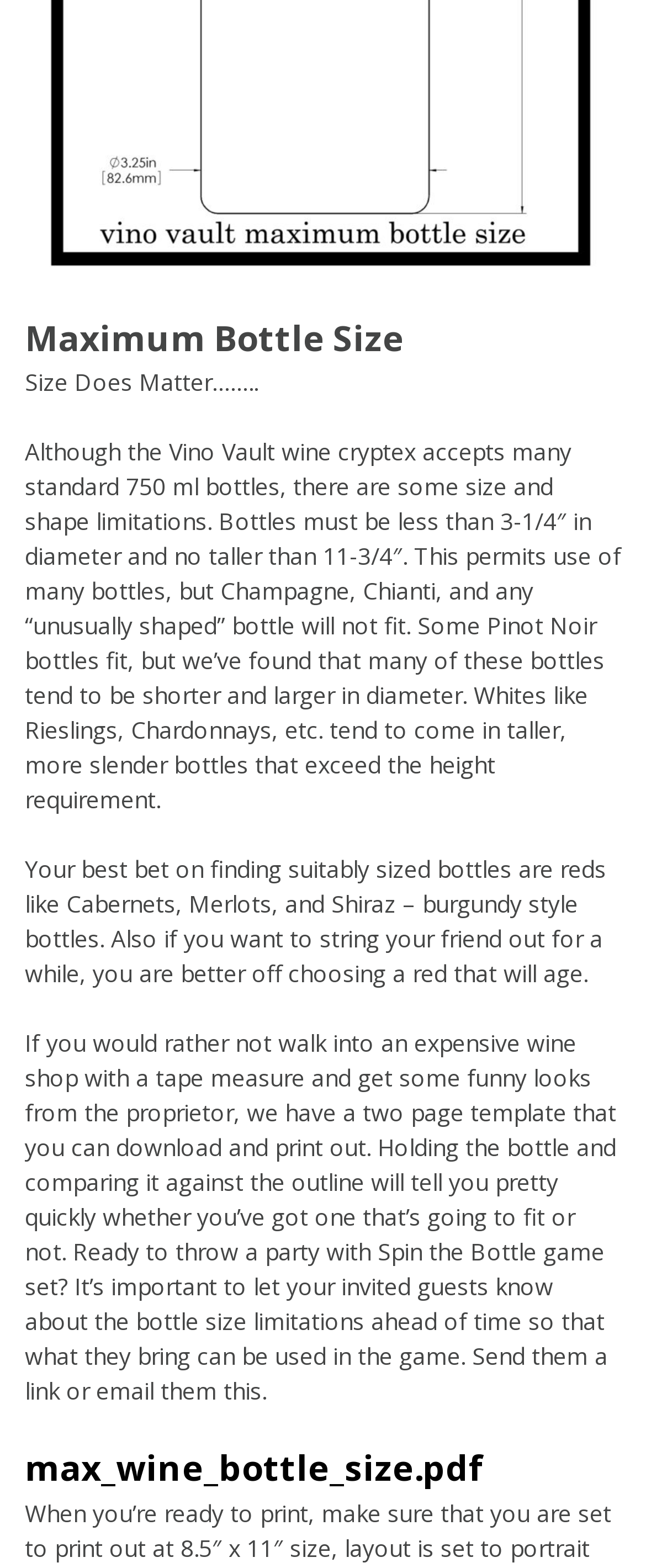Respond with a single word or phrase:
What type of wine bottles are more likely to fit?

Reds like Cabernets, Merlots, and Shiraz